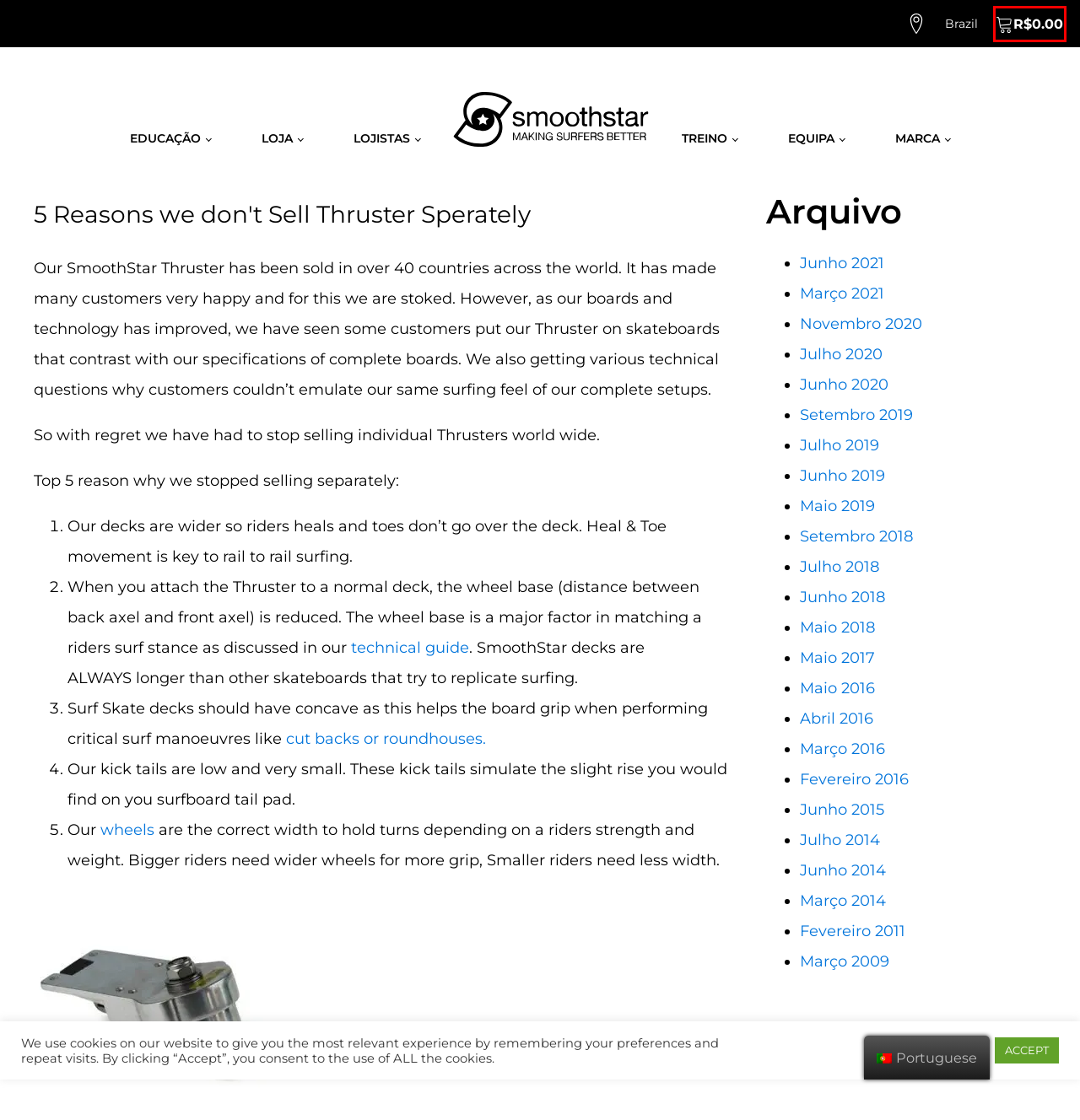Observe the screenshot of a webpage with a red bounding box highlighting an element. Choose the webpage description that accurately reflects the new page after the element within the bounding box is clicked. Here are the candidates:
A. SmoothStar Europe FAQ - Most Frequently Asked Questions
B. Complete Smoothstars Archives | SmoothStar Brazil
C. Cart | SmoothStar Brazil
D. 8 Surf Turns to try on Land. | SmoothStar Brazil
E. Wholesale Registration Page | SmoothStar Brazil
F. Official Contact for SmoothStar Europe
G. Wheels Archives | SmoothStar Brazil
H. Smoothstar Worldwide - Just another WordPress site

C